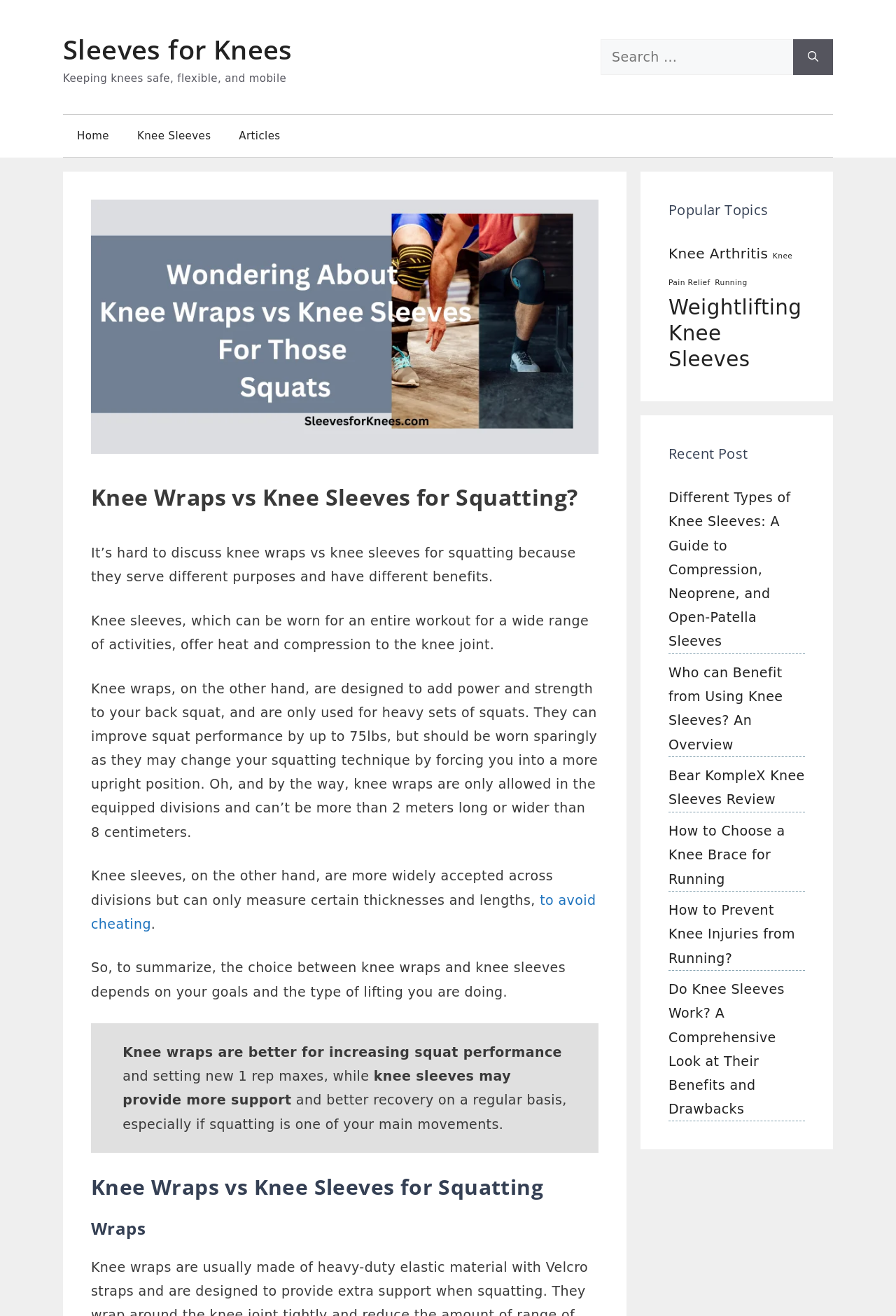From the webpage screenshot, identify the region described by Bear KompleX Knee Sleeves Review. Provide the bounding box coordinates as (top-left x, top-left y, bottom-right x, bottom-right y), with each value being a floating point number between 0 and 1.

[0.746, 0.583, 0.898, 0.613]